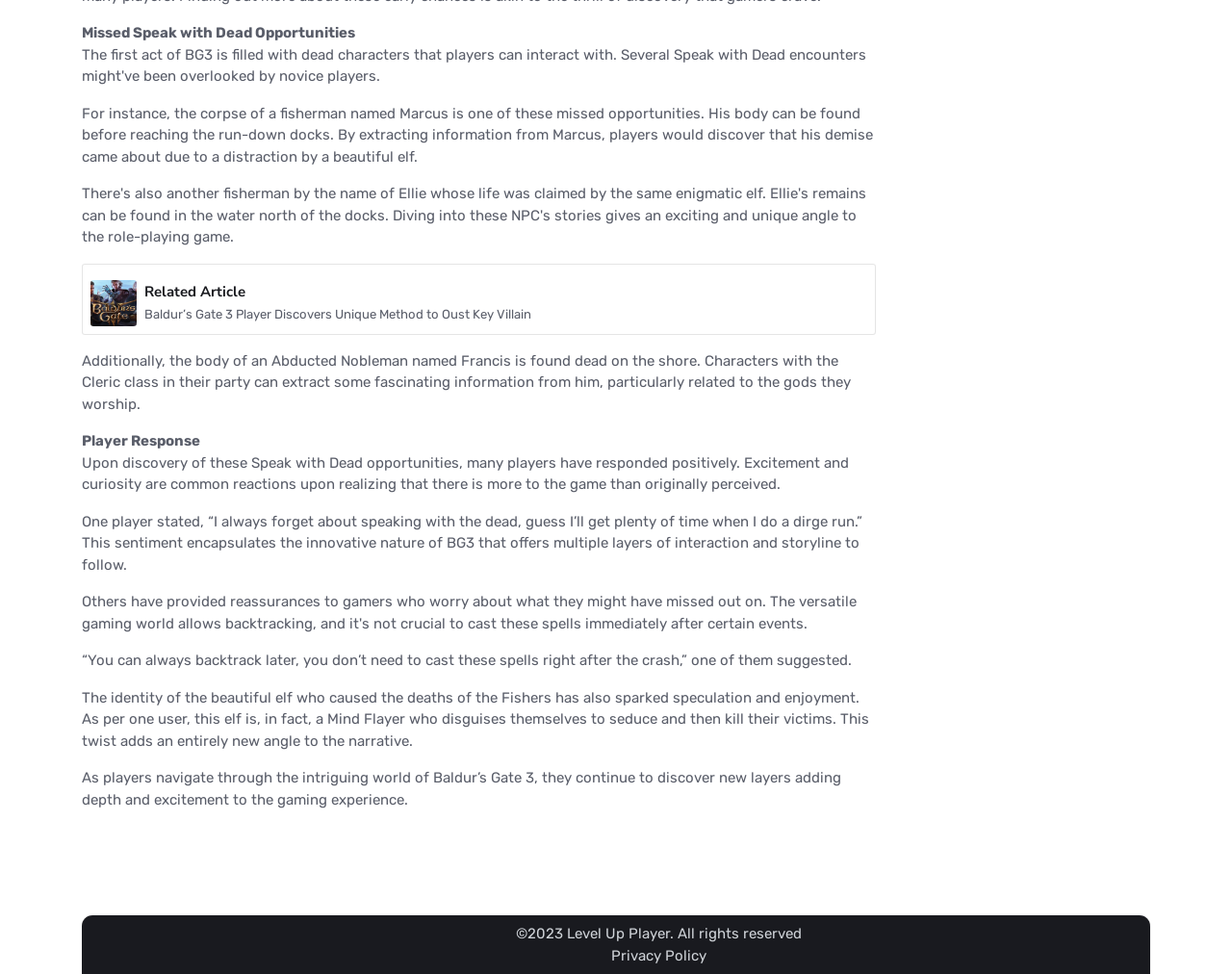Refer to the image and provide an in-depth answer to the question: 
What is the name of the website mentioned at the bottom of the page?

The website 'Level Up Player' is mentioned at the bottom of the page, along with a link and copyright information.